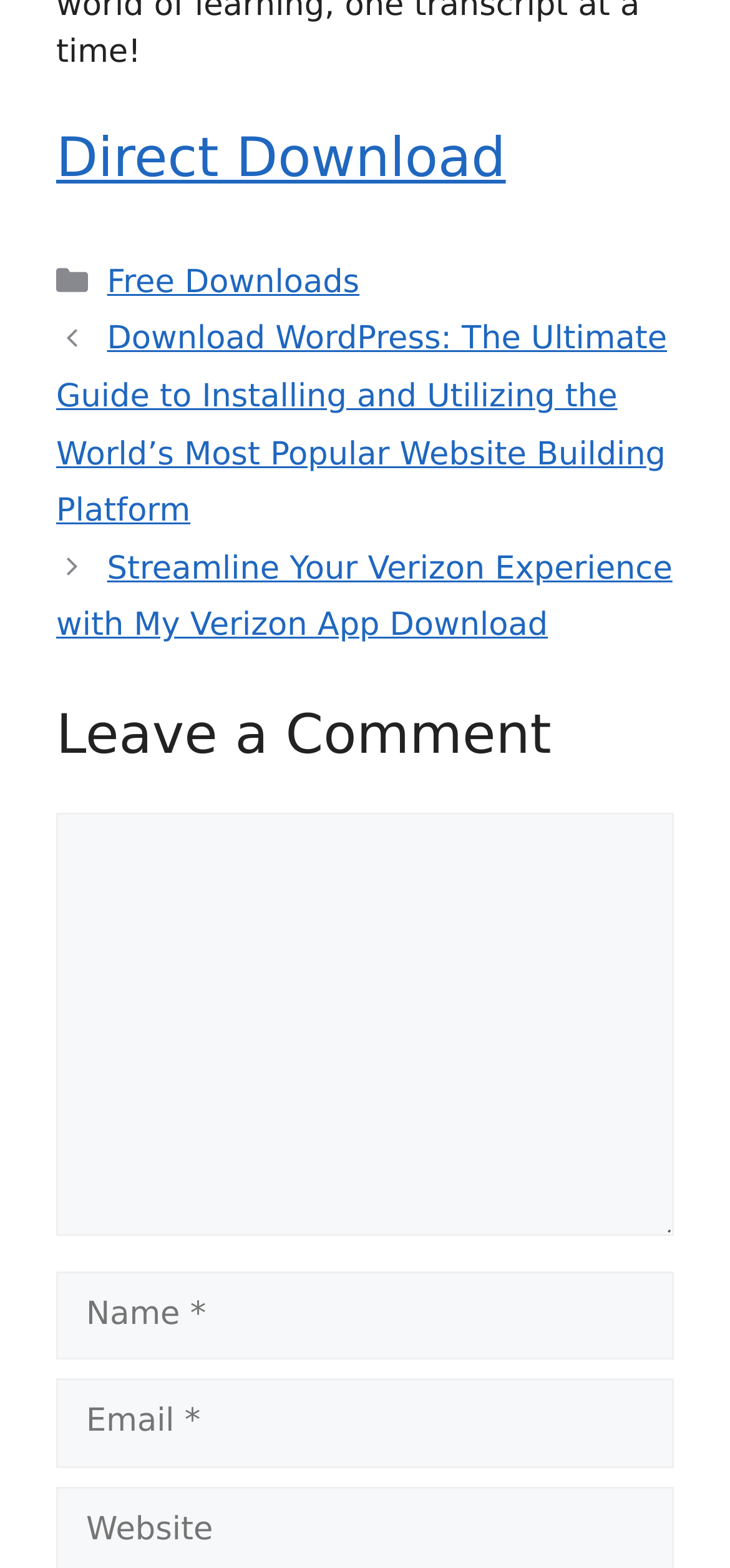Using the element description parent_node: Comment name="comment", predict the bounding box coordinates for the UI element. Provide the coordinates in (top-left x, top-left y, bottom-right x, bottom-right y) format with values ranging from 0 to 1.

[0.077, 0.519, 0.923, 0.789]